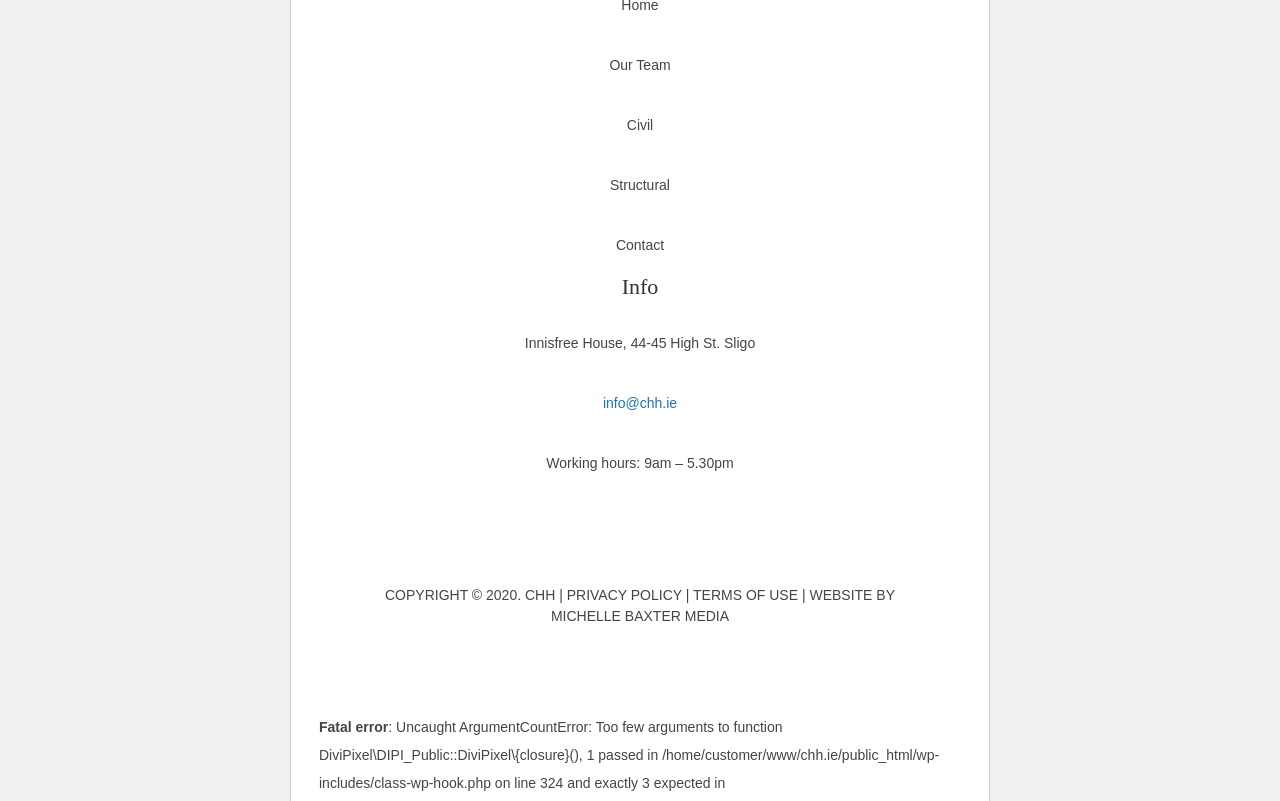What are the working hours of the company?
Please give a detailed and elaborate explanation in response to the question.

I found the working hours of the company by looking at the static text element that contains the working hours information, which is 'Working hours: 9am – 5.30pm'.